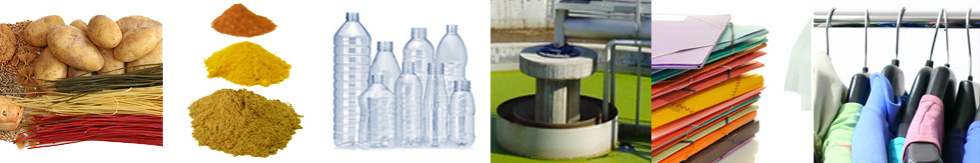What do the colorful folders represent?
Based on the image, answer the question with as much detail as possible.

To the right, neatly arranged folders in bright colors indicate organization within the field. This section of the collage showcases the importance of organization and structure in the textiles and packaging industry.